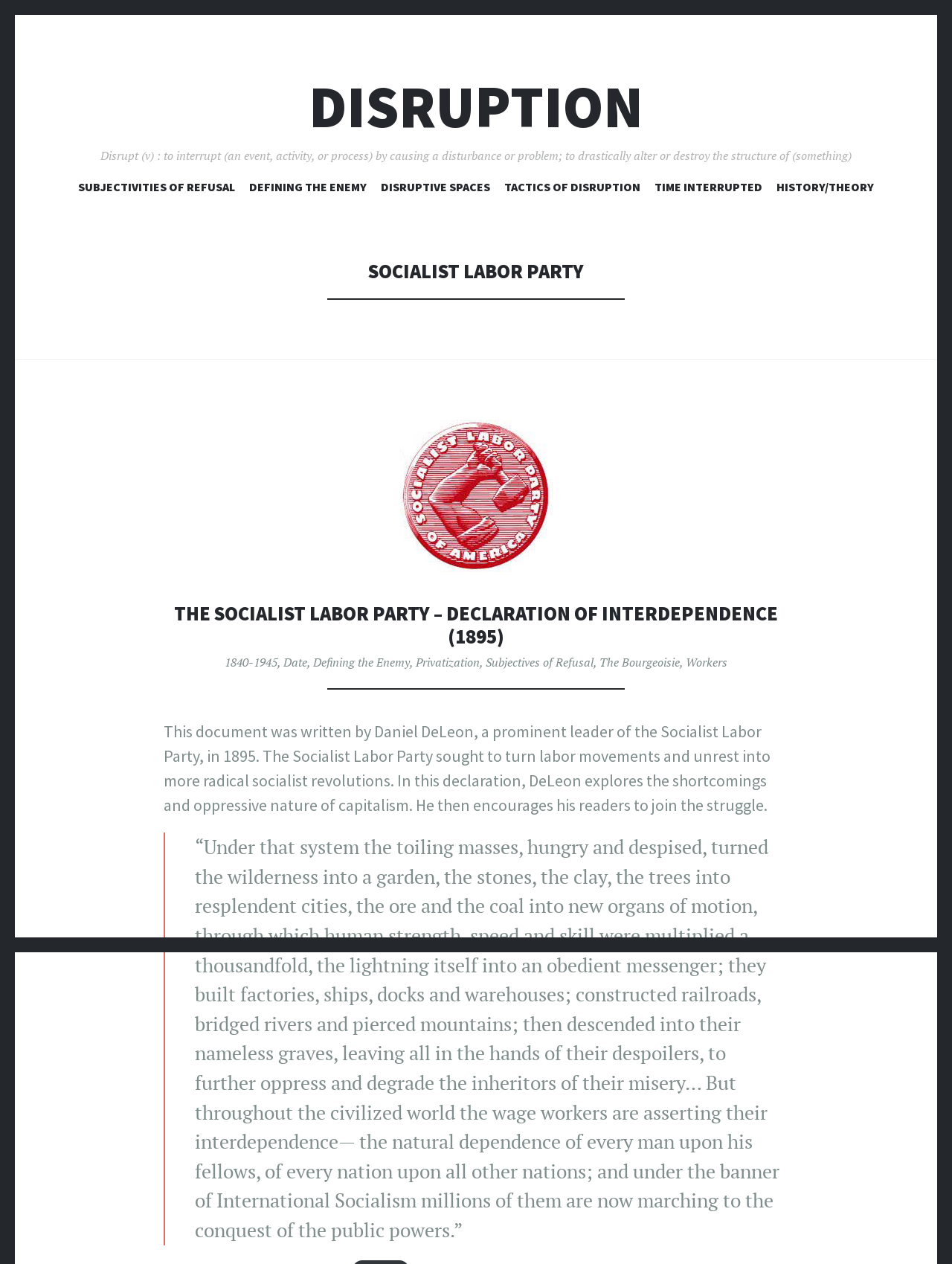Can you determine the bounding box coordinates of the area that needs to be clicked to fulfill the following instruction: "Submit the subscription form"?

None